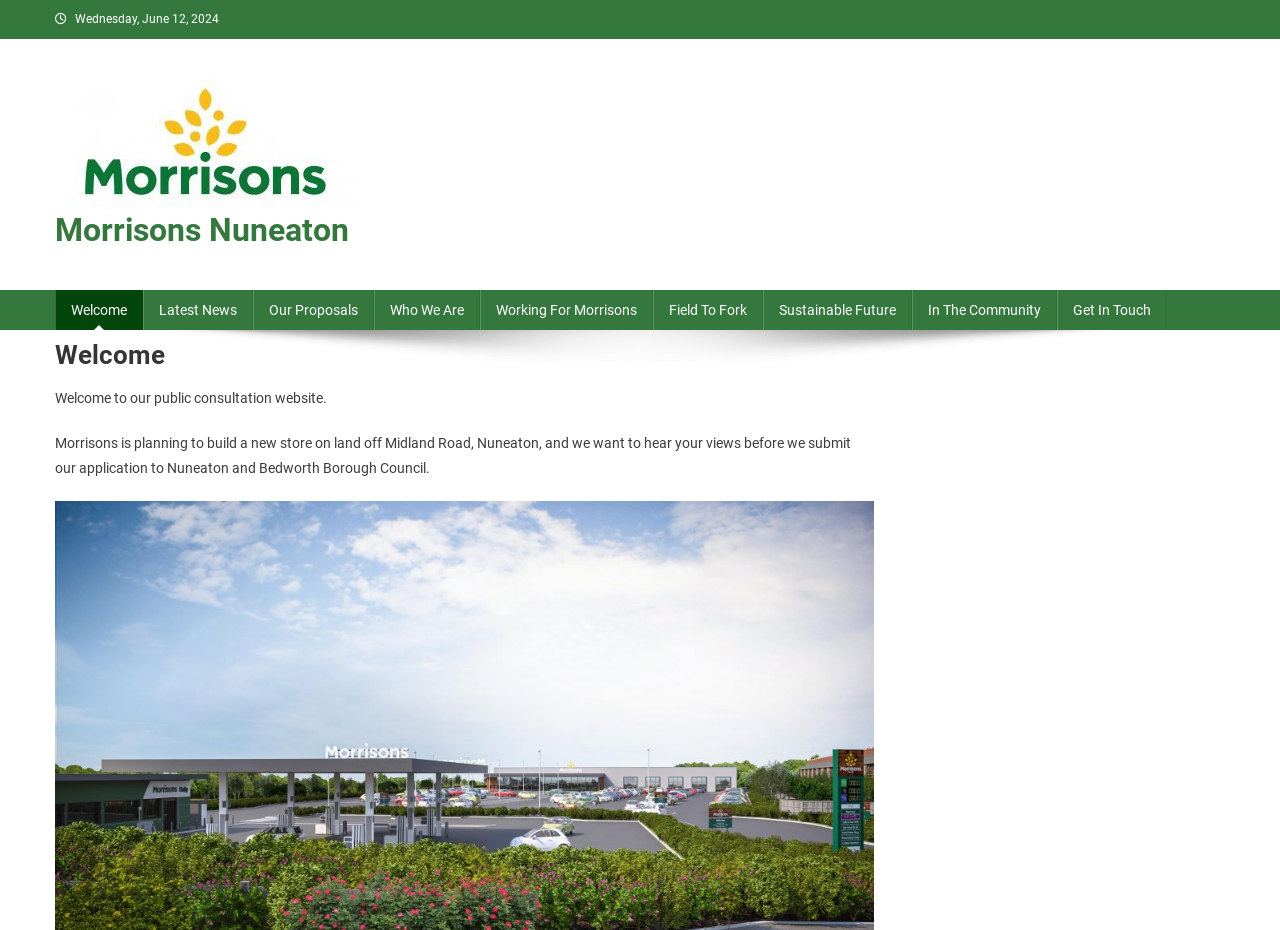What is the location of the proposed new store?
Please provide a single word or phrase answer based on the image.

Midland Road, Nuneaton